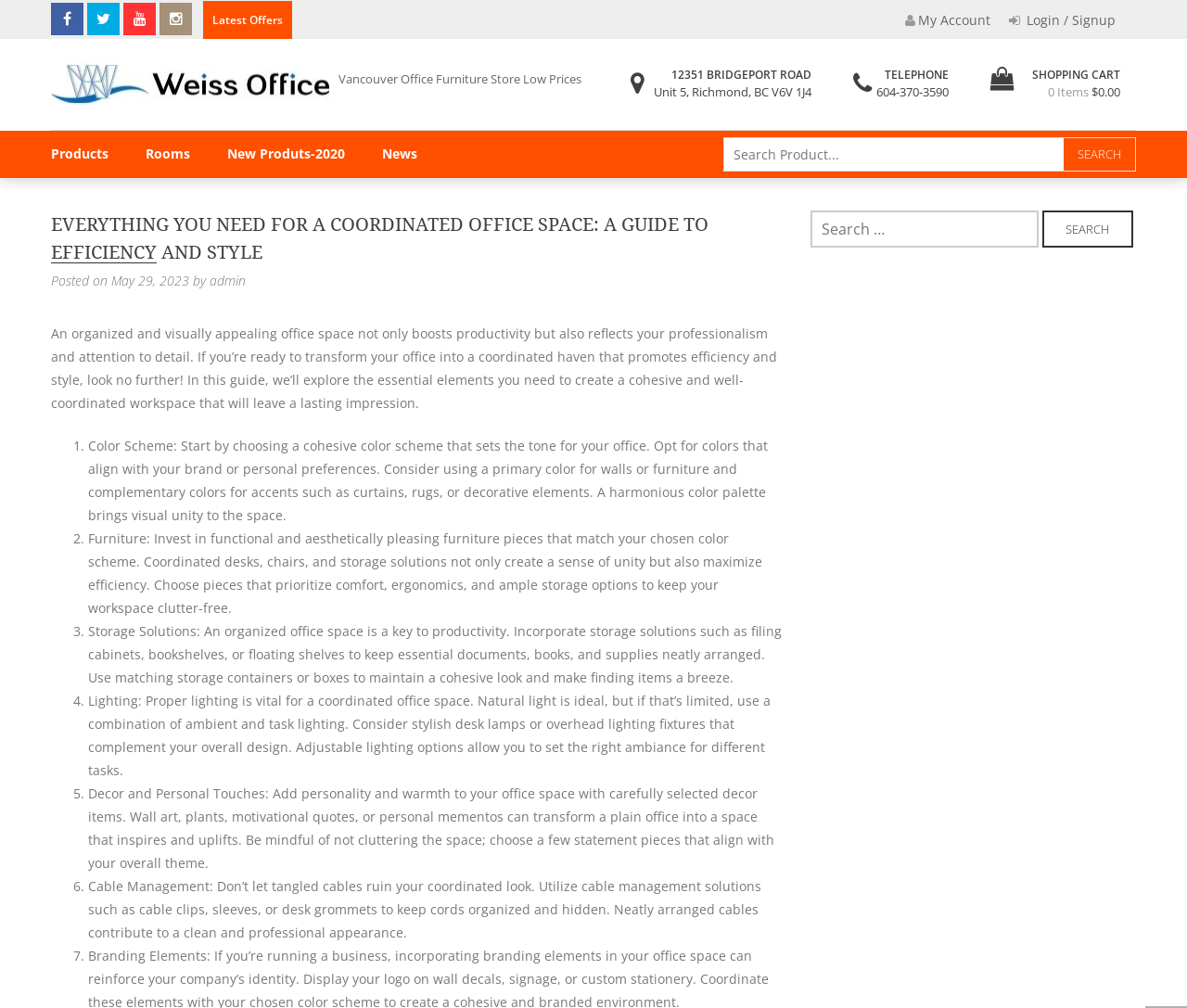What is the first step to create a coordinated office space?
Please use the image to deliver a detailed and complete answer.

I found the answer by looking at the static text element with the text 'Color Scheme: Start by choosing a cohesive color scheme that sets the tone for your office.' which is located in the main content area of the webpage, and it seems to be the first step to create a coordinated office space.